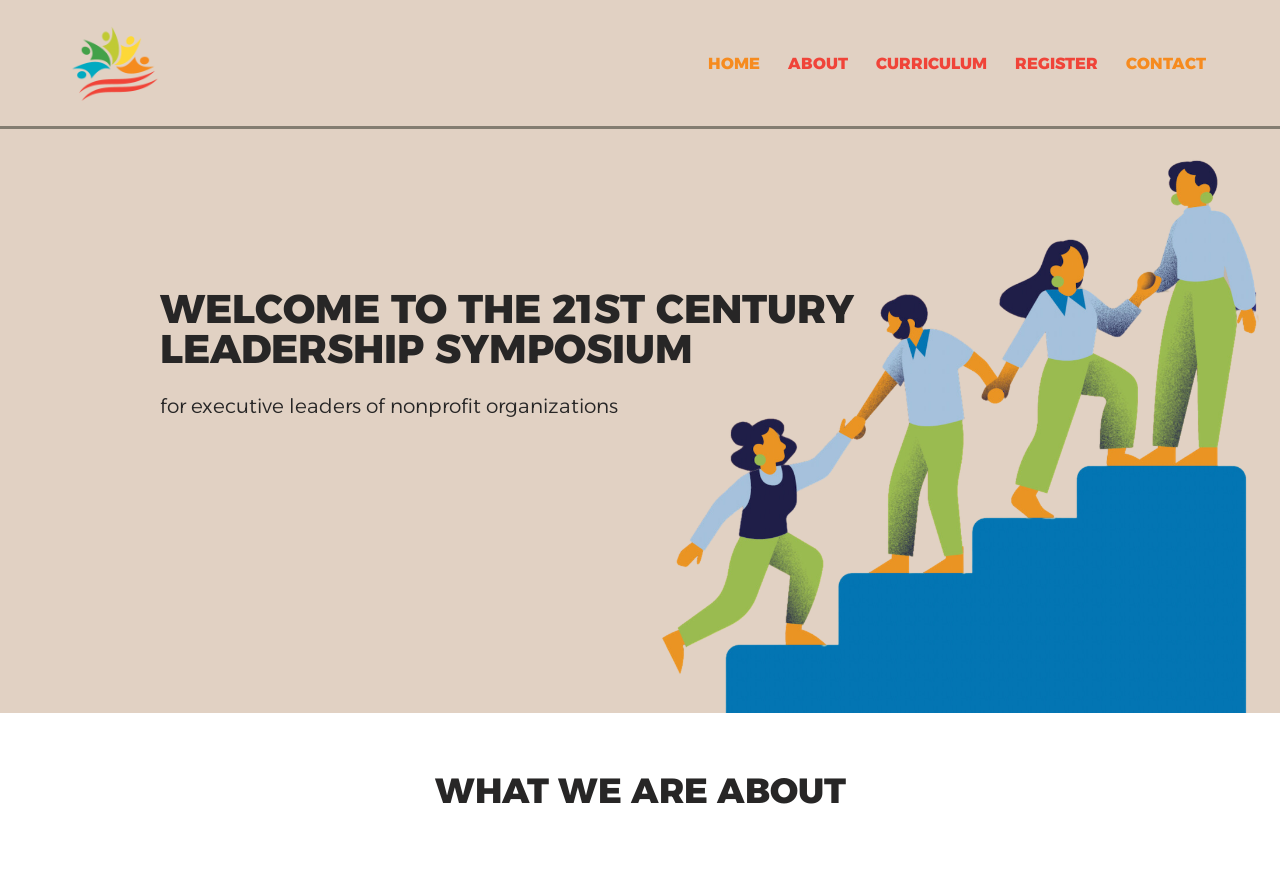Identify the bounding box for the element characterized by the following description: "contact".

[0.88, 0.057, 0.942, 0.088]